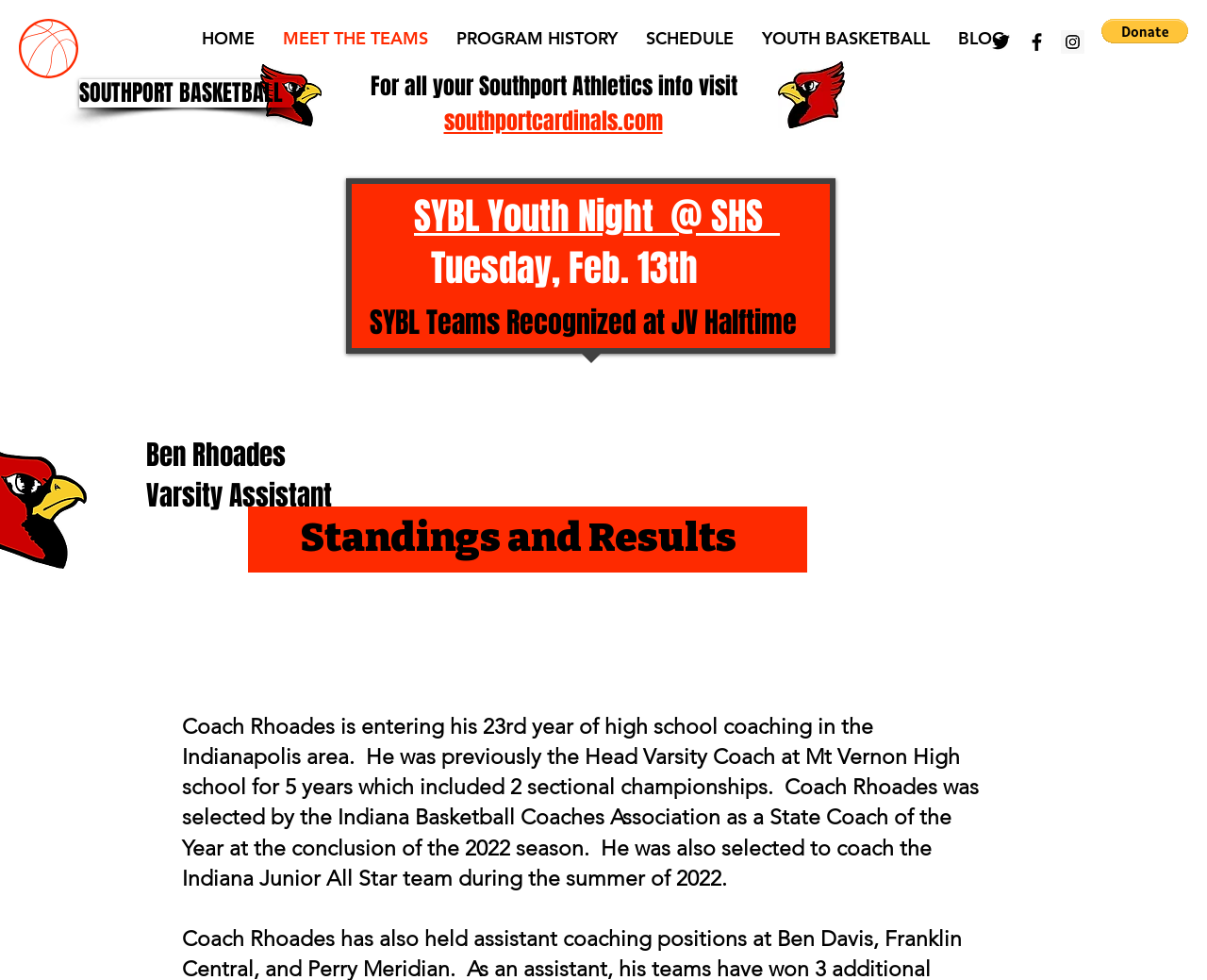Determine the bounding box coordinates of the clickable region to carry out the instruction: "Click on the 'HOME' link".

[0.155, 0.019, 0.223, 0.06]